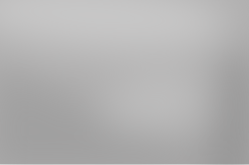What aspect of home renovations is emphasized in the image?
Examine the webpage screenshot and provide an in-depth answer to the question.

The image is described as showcasing the importance of curb appeal in home renovations, which suggests that the aspect of home renovations emphasized in the image is curb appeal.